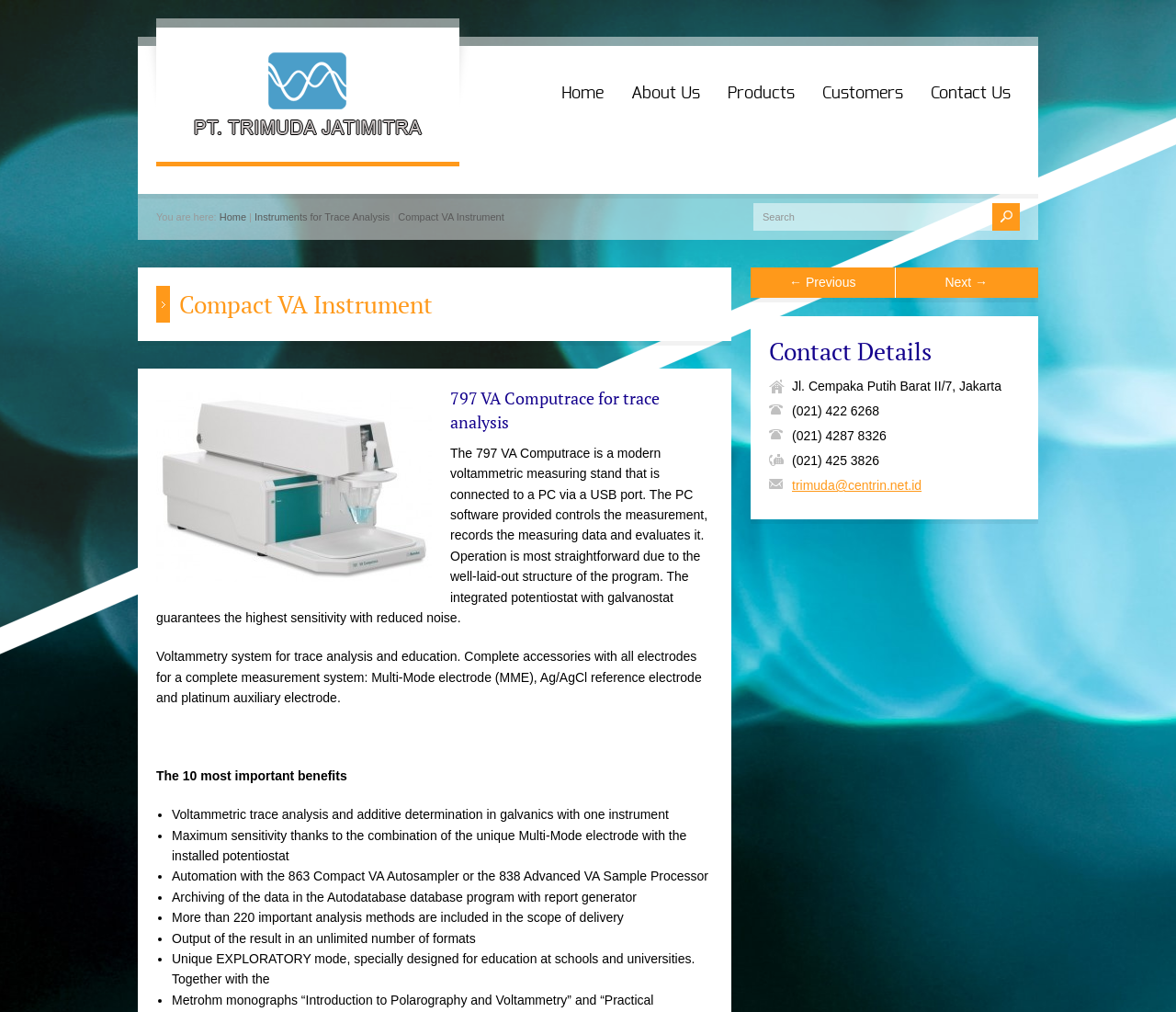Please identify the bounding box coordinates of the element that needs to be clicked to perform the following instruction: "Go to 'Instruments for Trace Analysis'".

[0.216, 0.209, 0.332, 0.22]